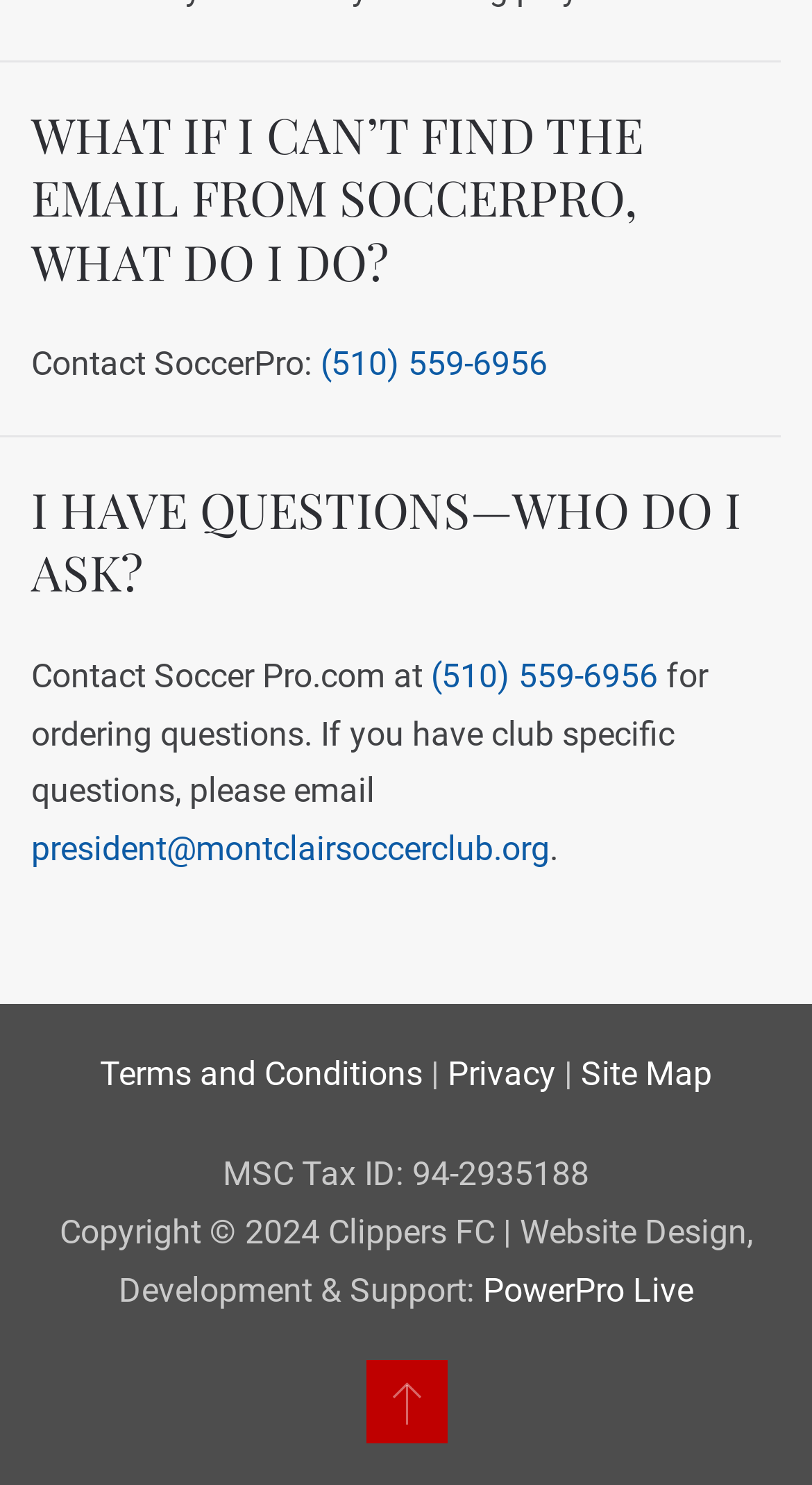Please provide a brief answer to the following inquiry using a single word or phrase:
What is the tax ID of MSC?

94-2935188